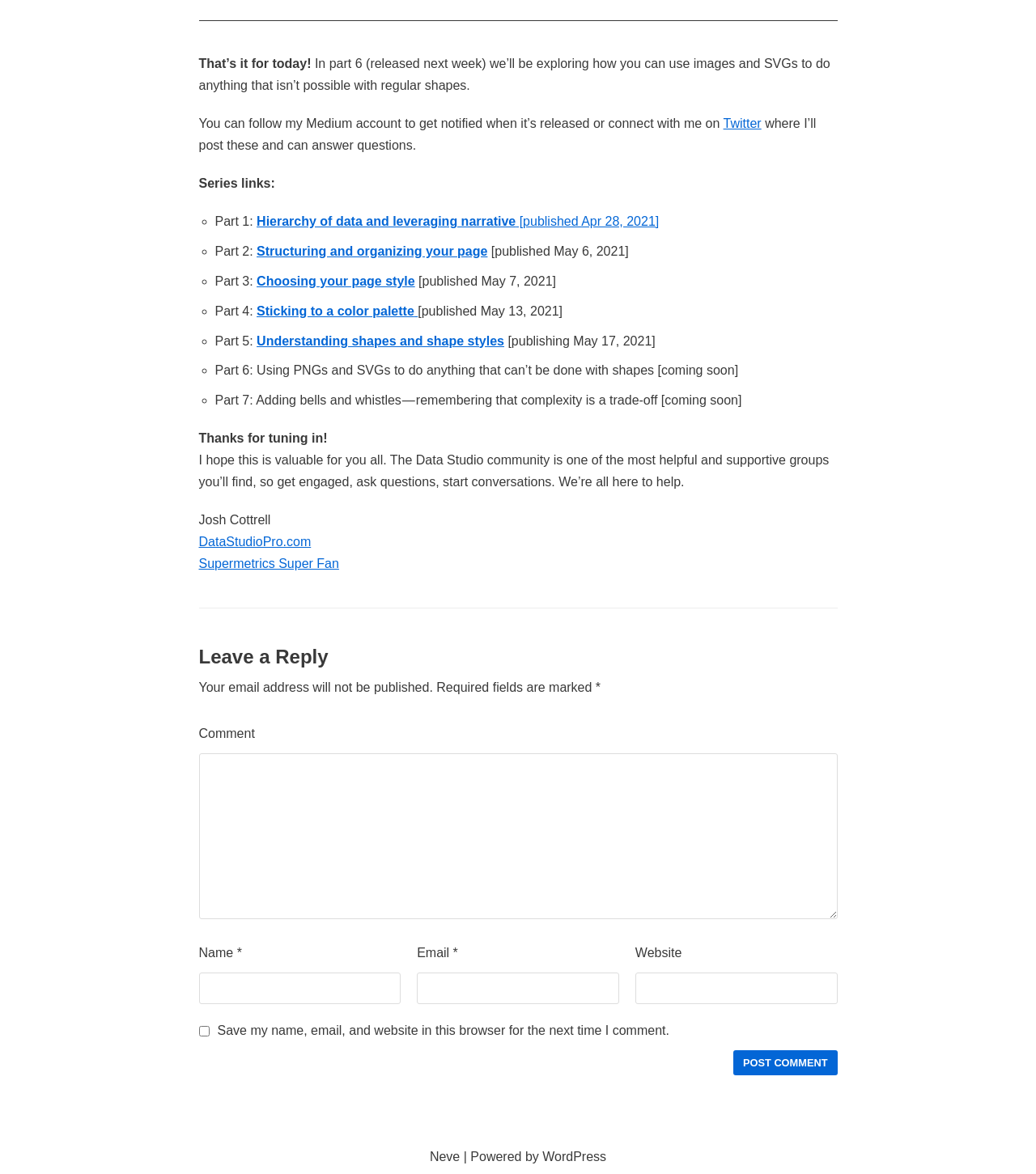Locate the bounding box coordinates of the element I should click to achieve the following instruction: "Post a comment".

[0.708, 0.895, 0.808, 0.916]